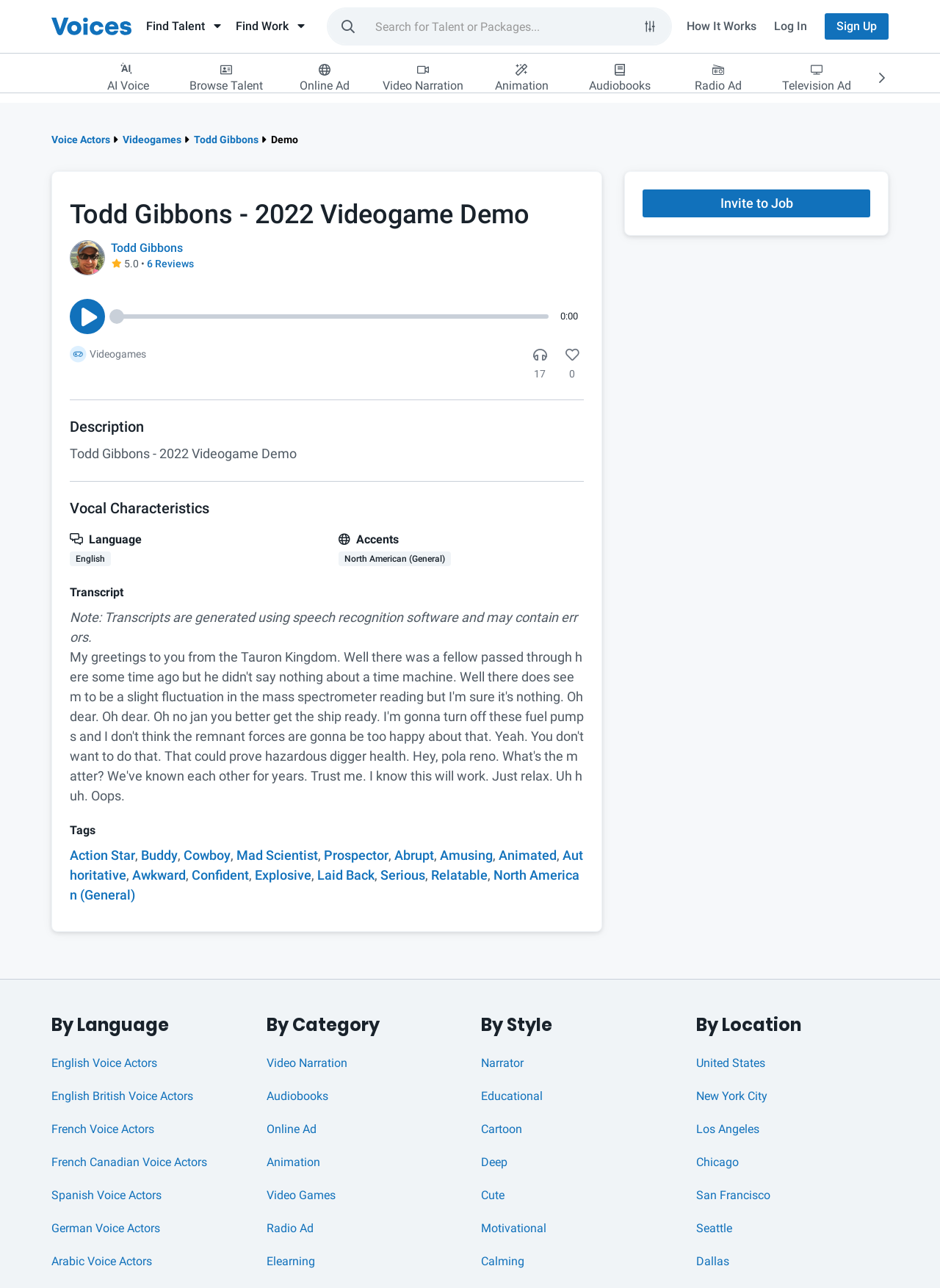What is the accent of the voice actor?
Answer the question in a detailed and comprehensive manner.

The accent of the voice actor can be found in the heading ' Accents' and the corresponding StaticText 'North American (General)'.